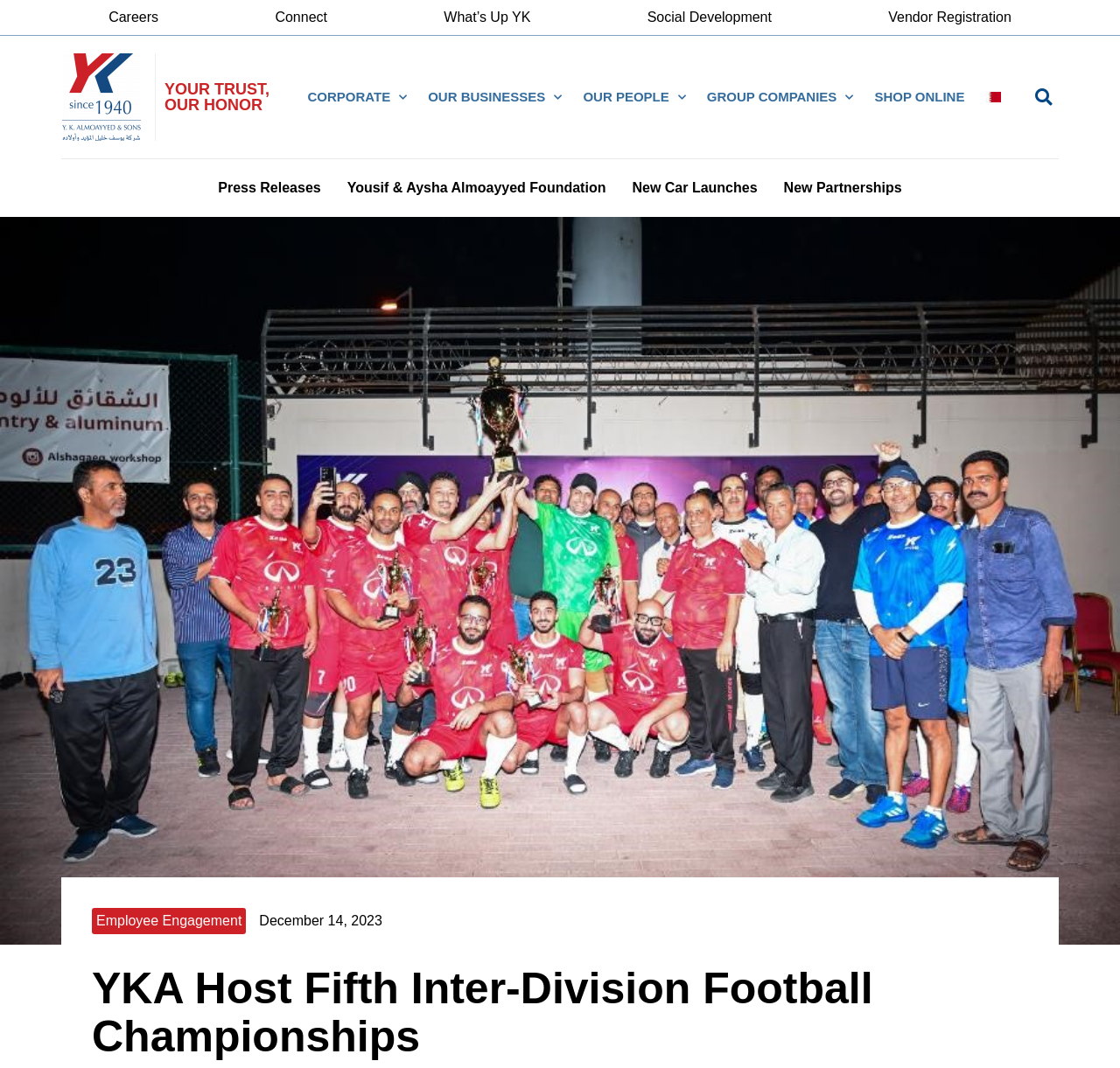Please determine the bounding box coordinates of the section I need to click to accomplish this instruction: "Read Press Releases".

[0.187, 0.157, 0.294, 0.195]